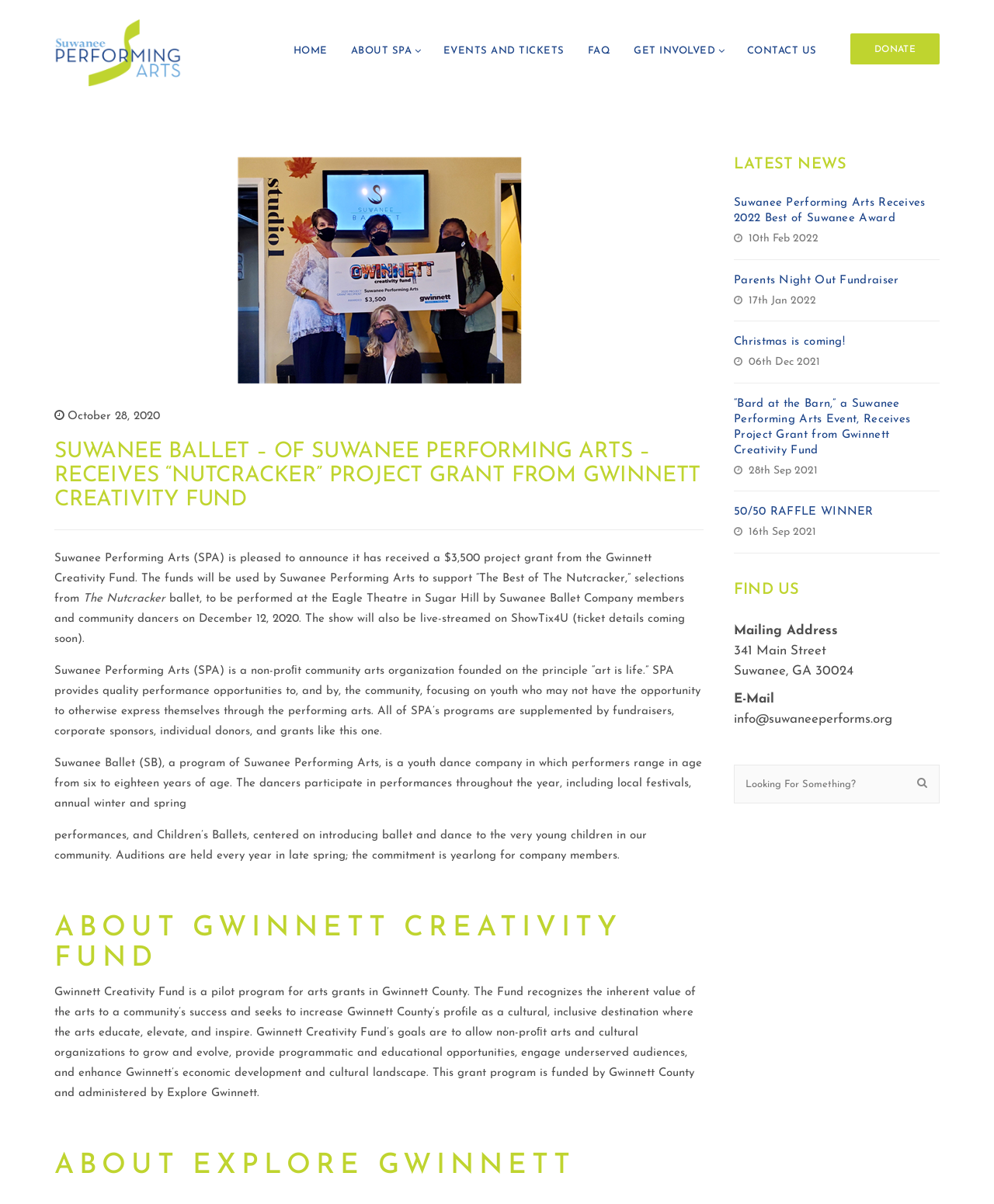Pinpoint the bounding box coordinates of the clickable area needed to execute the instruction: "Visit the 'EVENTS AND TICKETS' page". The coordinates should be specified as four float numbers between 0 and 1, i.e., [left, top, right, bottom].

[0.436, 0.013, 0.578, 0.071]